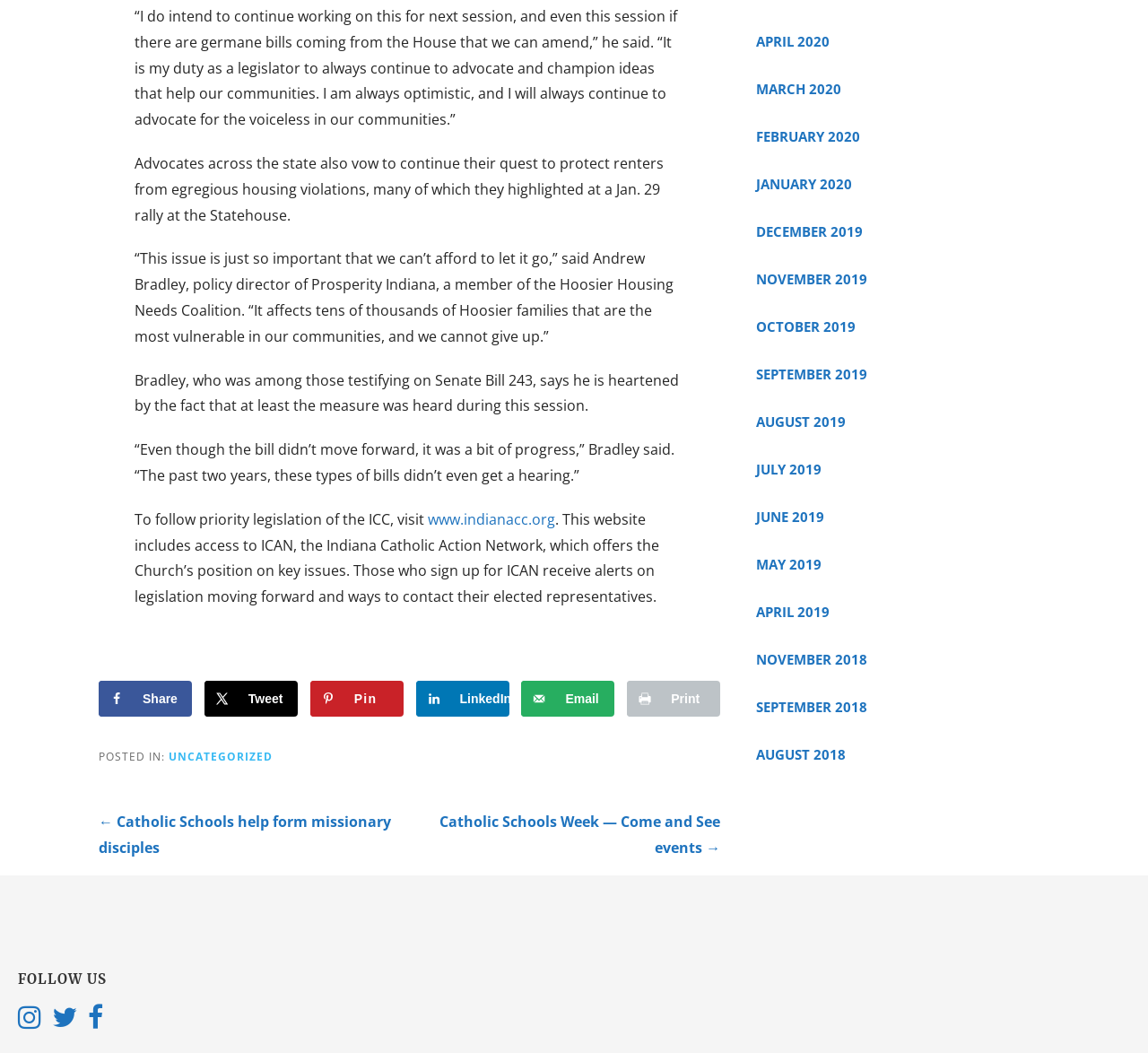Please provide a comprehensive answer to the question based on the screenshot: What is the topic of the article?

The topic of the article can be inferred from the quotes and statements made by Andrew Bradley, policy director of Prosperity Indiana, a member of the Hoosier Housing Needs Coalition, which suggests that the article is about protecting renters from egregious housing violations.